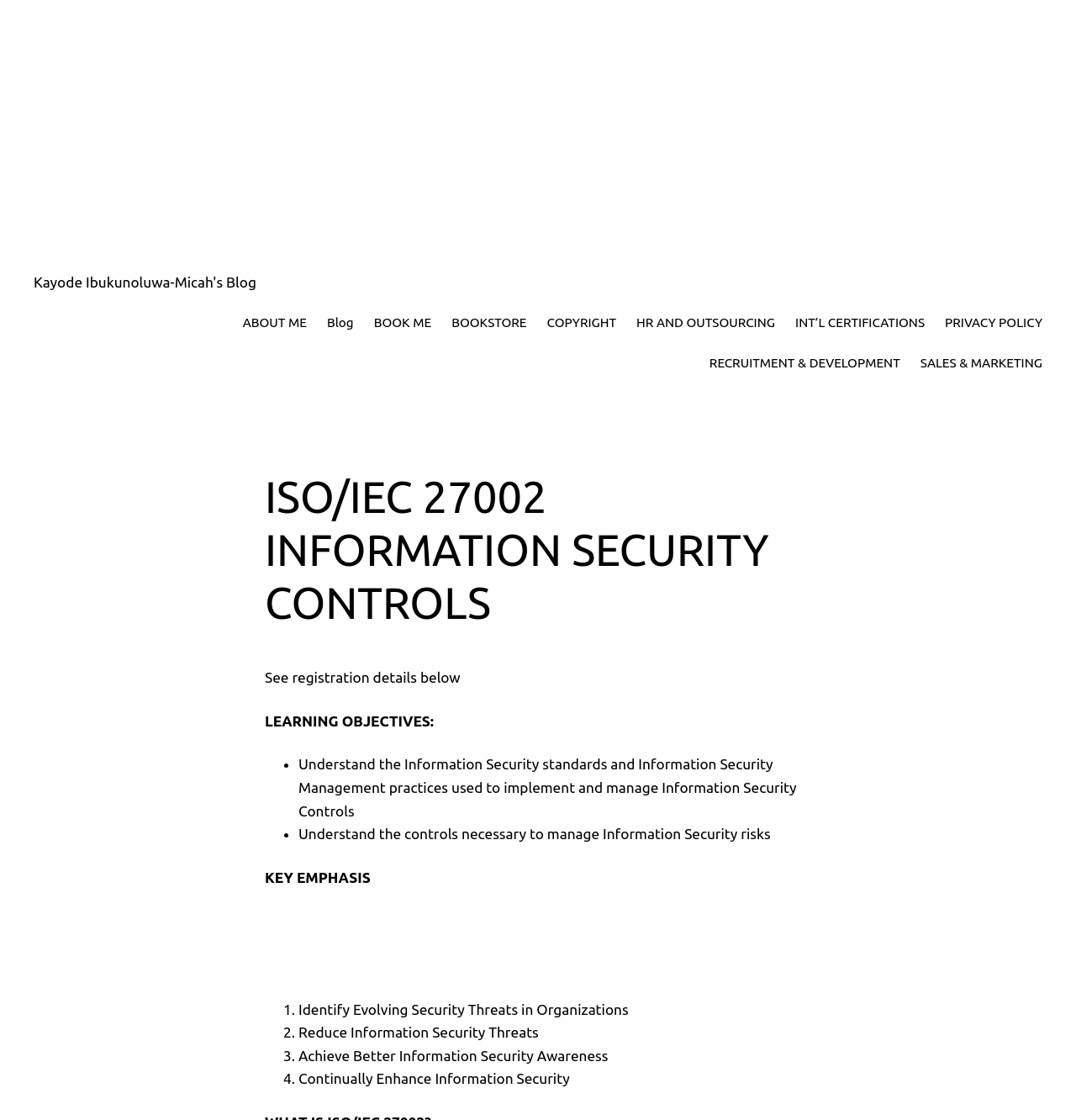What is the author's profession?
Provide an in-depth and detailed answer to the question.

The author of this webpage appears to be an Information Security expert, as indicated by the content of the webpage, which suggests that the author has knowledge and expertise in the field of Information Security and ISO/IEC 27002 standards.